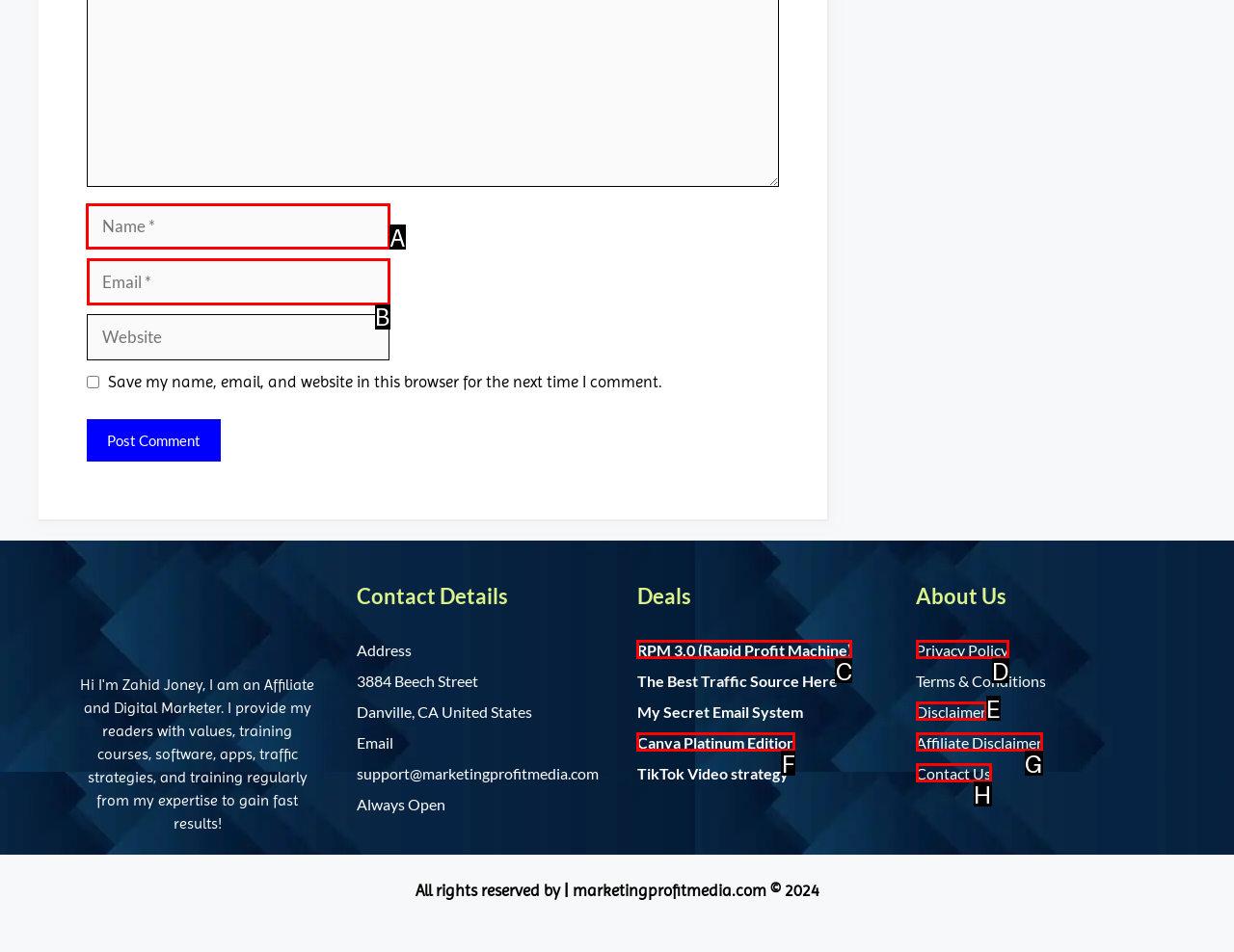Select the letter of the element you need to click to complete this task: view posts in FIFTIES category
Answer using the letter from the specified choices.

None